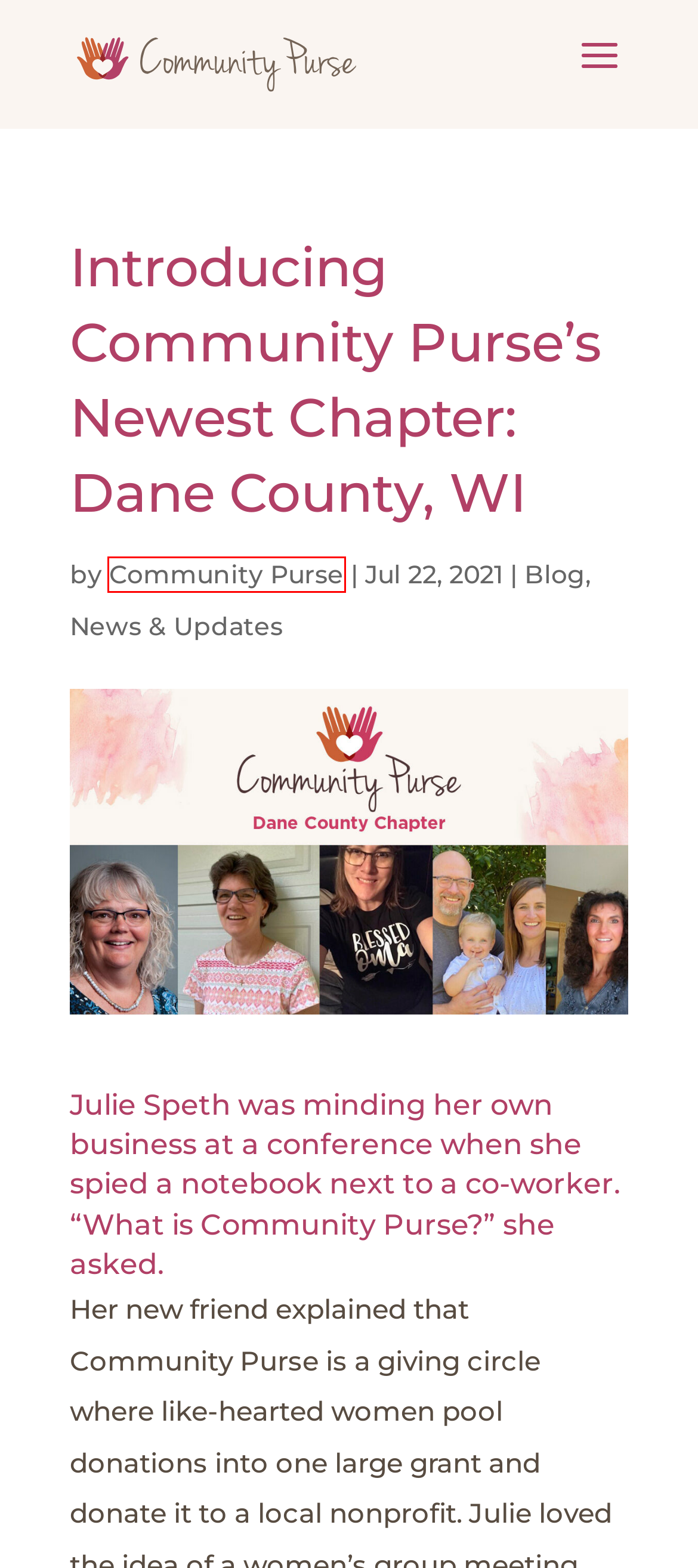Examine the screenshot of the webpage, noting the red bounding box around a UI element. Pick the webpage description that best matches the new page after the element in the red bounding box is clicked. Here are the candidates:
A. HOME | Lunches for Vikings
B. De•Clutter and Do•Good | Community Purse
C. Community Purse | Community Purse
D. Blog | Community Purse
E. Terms and Conditions | Community Purse
F. Nonprofit | Neighborhood Free Health Clinic | United States
G. News & Updates | Community Purse
H. Community Purse | Sharing Blessings, Supporting Communities

C